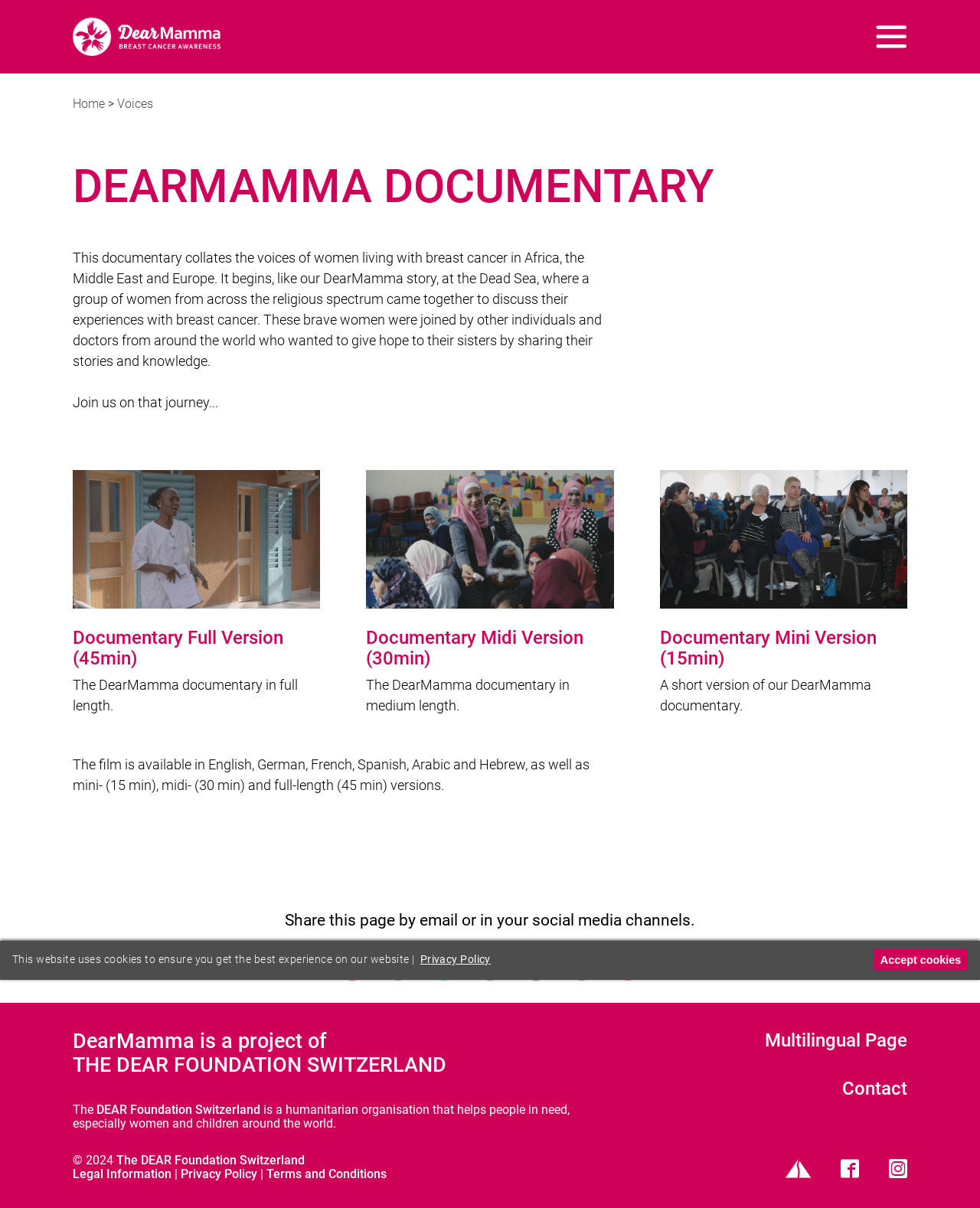Predict the bounding box of the UI element based on this description: "Bacardi Big Apple Discontinued".

None